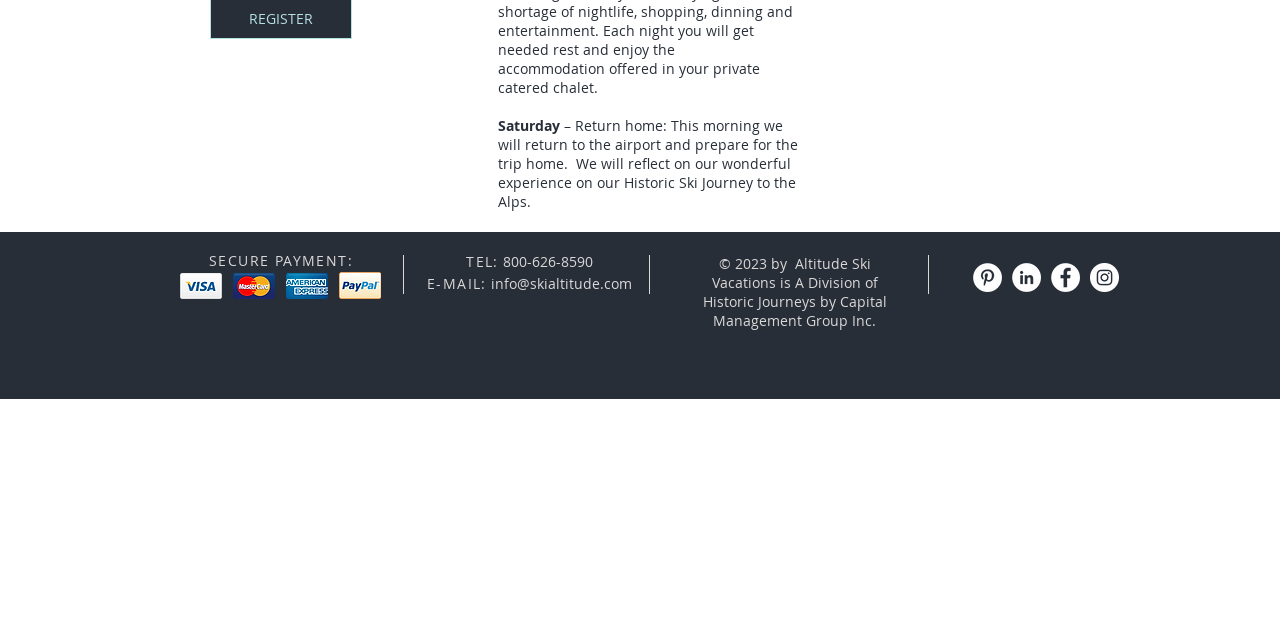Please determine the bounding box coordinates for the element with the description: "info@skialtitude.com".

[0.384, 0.429, 0.494, 0.458]